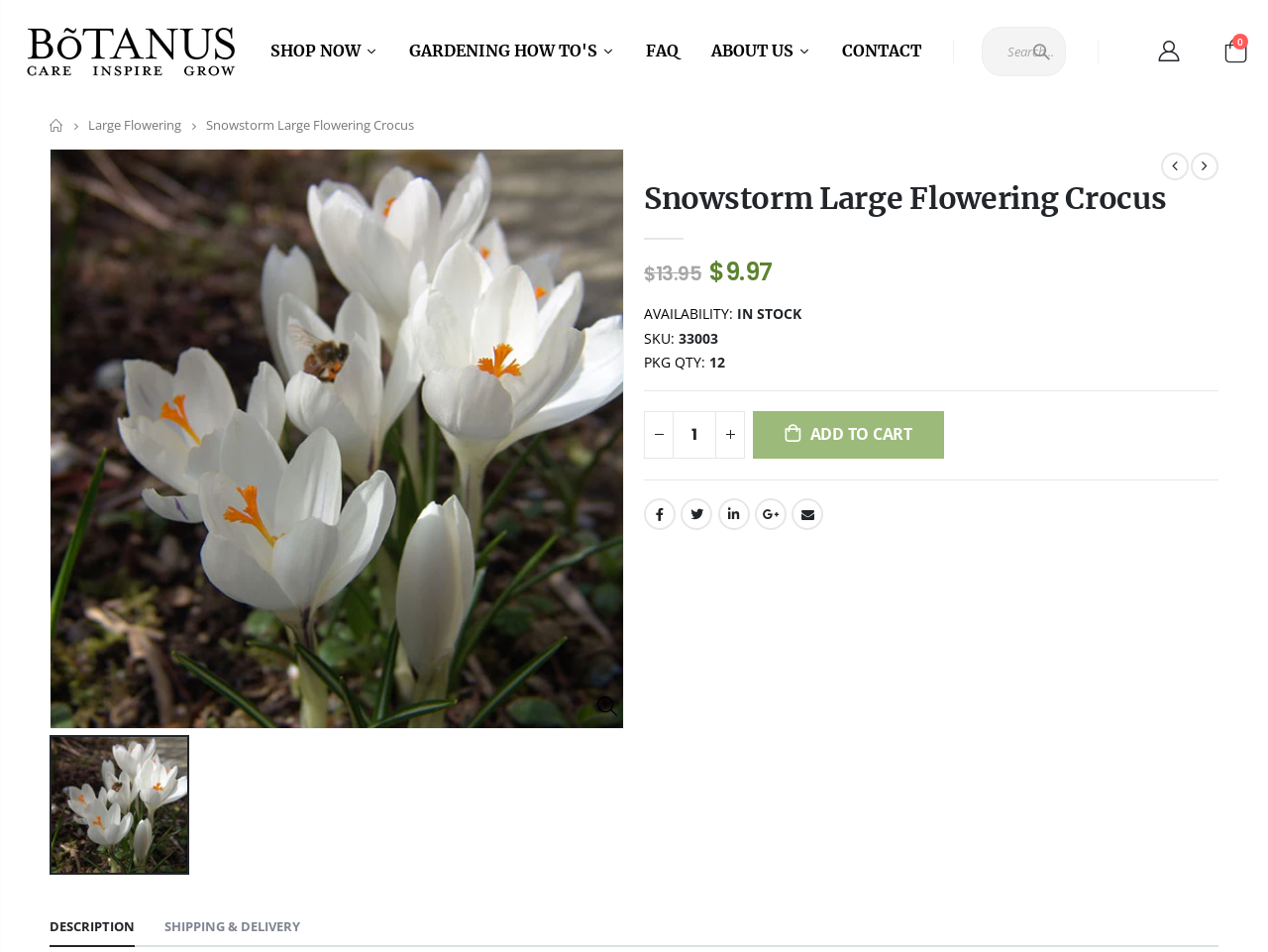Produce an elaborate caption capturing the essence of the webpage.

This webpage is about a product called Snowstorm Large Flowering Crocus, which is a type of flower. At the top left corner, there is a logo of Botanus, which is a link. Next to it, there are three links: SHOP NOW, GARDENING HOW TO'S, and FAQ, which are aligned horizontally. Below these links, there are more links: ABOUT US and CONTACT.

On the right side of the top section, there is a search bar with a textbox and a search button. Above the search bar, there are two icons, one for wishlist and one for cart.

Below the top section, there is a navigation bar with breadcrumbs, showing the path from Home to Large Flowering to Snowstorm Large Flowering Crocus.

The main content of the page is about the product, with a large image of the flower taking up most of the space. Above the image, there is a heading with the product name, and below it, there are two prices: $13.95 and $9.97, with the latter being a discounted price. There is also information about the product's availability, SKU, package quantity, and a button to add it to the cart.

On the right side of the product information, there are social media links to Facebook, Twitter, LinkedIn, Google+, and Email.

At the bottom of the page, there are two tabs: DESCRIPTION and SHIPPING & DELIVERY, which are not selected by default.